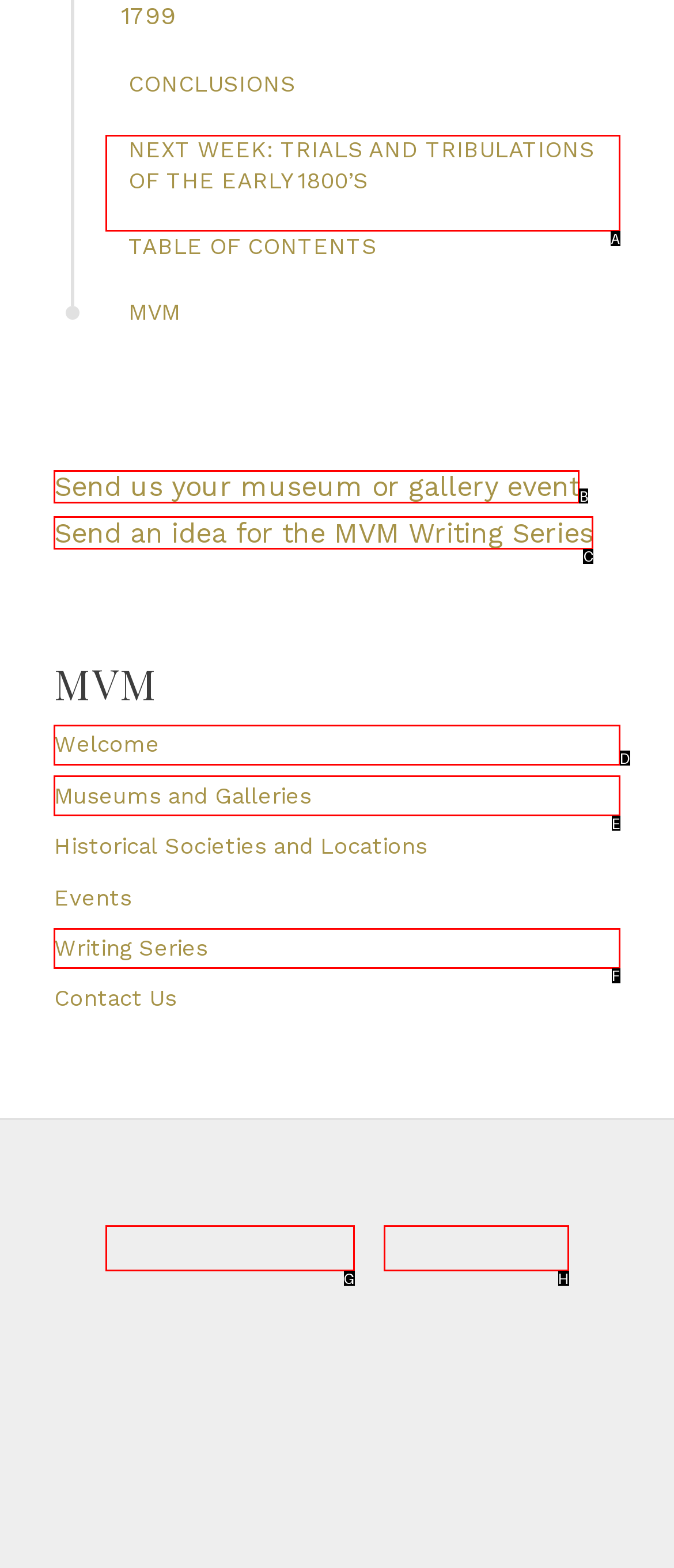From the options provided, determine which HTML element best fits the description: Privacy Policy. Answer with the correct letter.

None